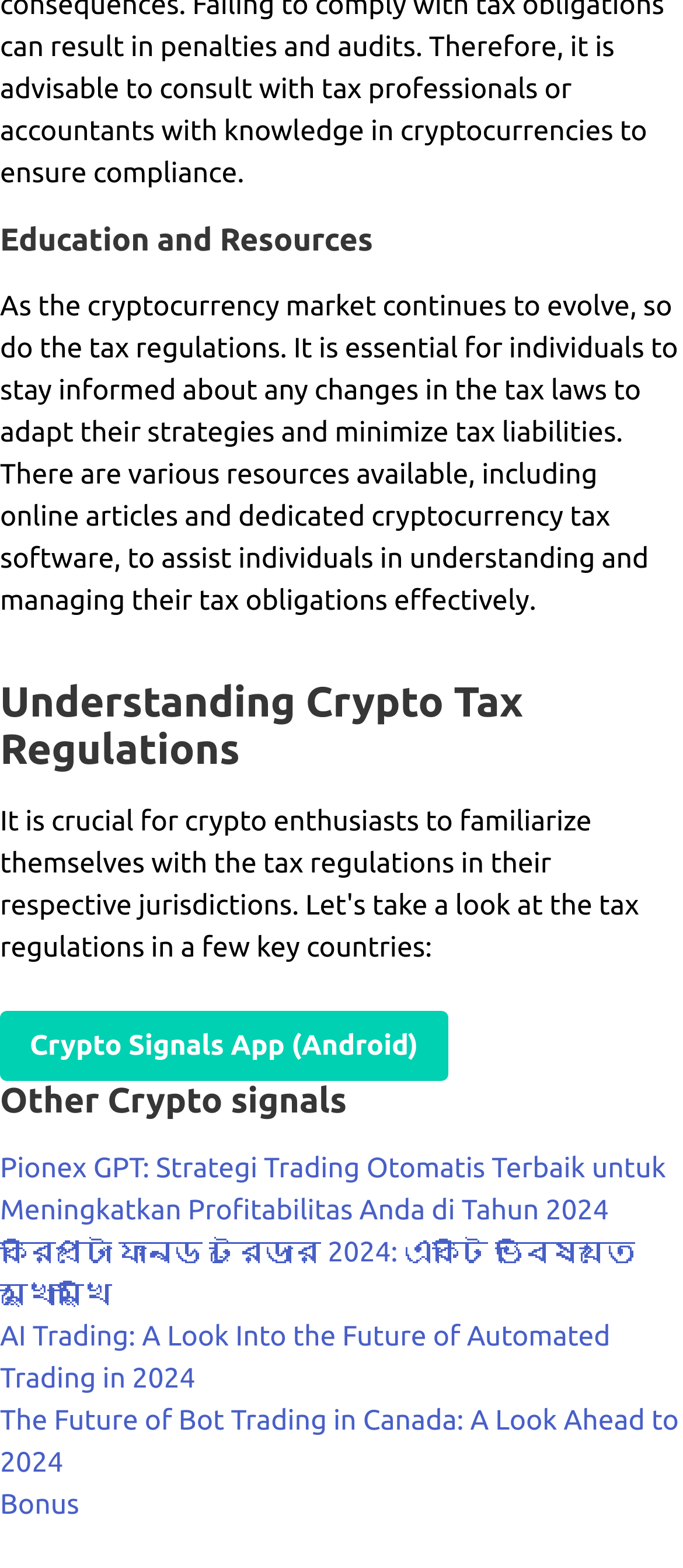Respond with a single word or phrase to the following question: What is the main topic of the webpage?

Crypto tax regulations